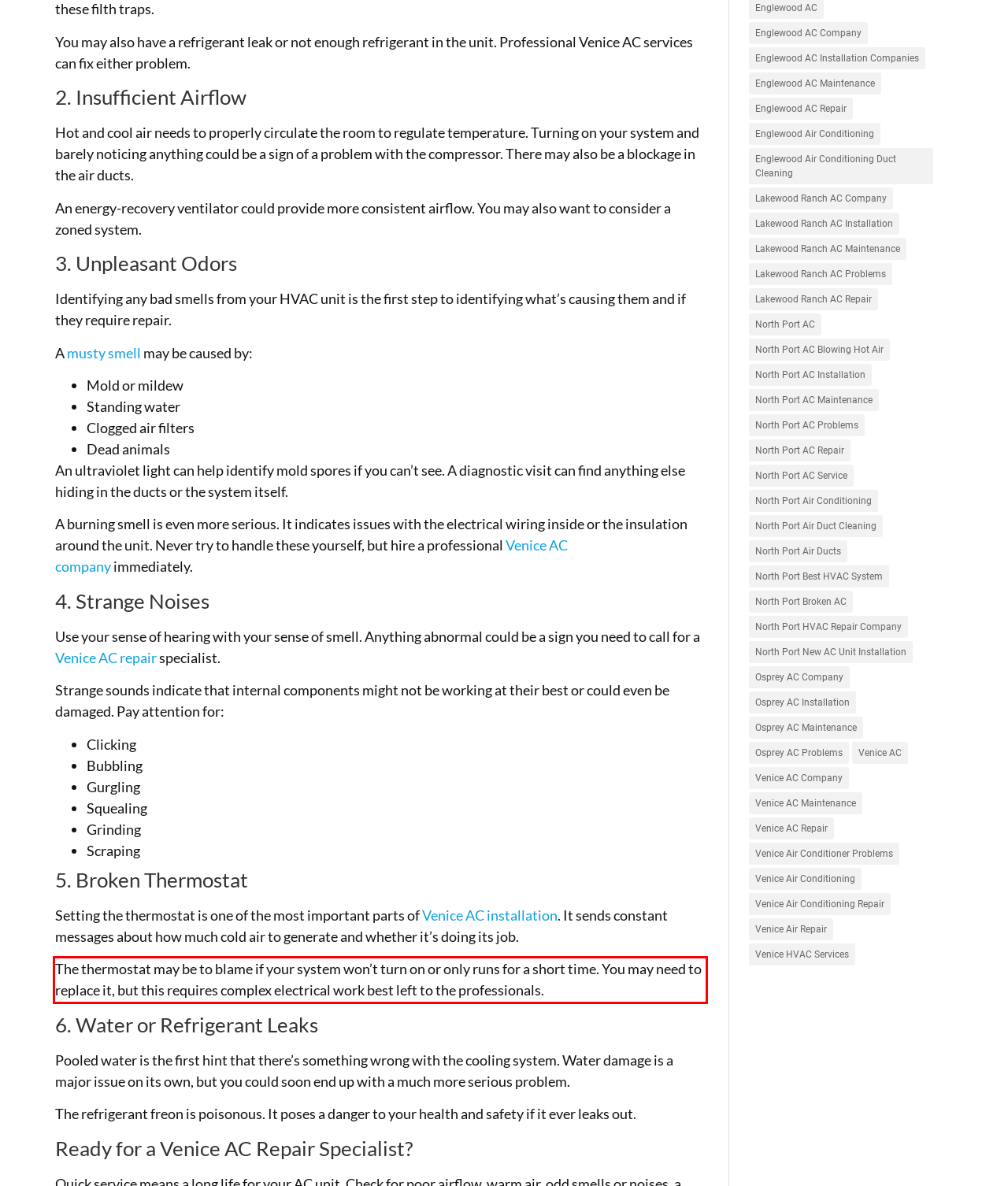Review the screenshot of the webpage and recognize the text inside the red rectangle bounding box. Provide the extracted text content.

The thermostat may be to blame if your system won’t turn on or only runs for a short time. You may need to replace it, but this requires complex electrical work best left to the professionals.